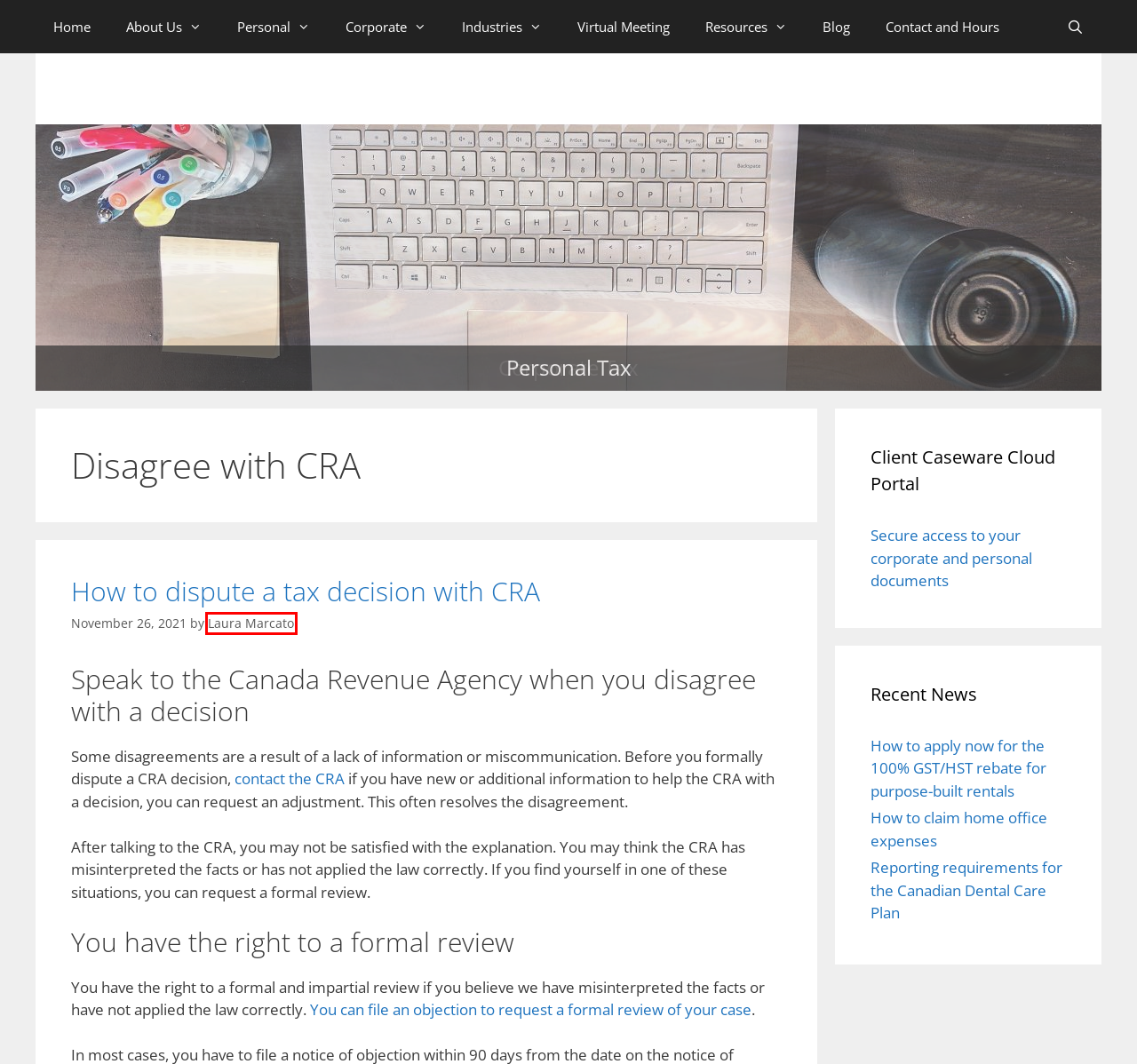You are given a webpage screenshot where a red bounding box highlights an element. Determine the most fitting webpage description for the new page that loads after clicking the element within the red bounding box. Here are the candidates:
A. Laura Marcato |
B. Contact and Hours |
C. Contact the Canada Revenue Agency (CRA) - Canada.ca
D. Virtual Meeting |
E. About Us |
F. Blog |
G. Personal |
H. Resources |

A